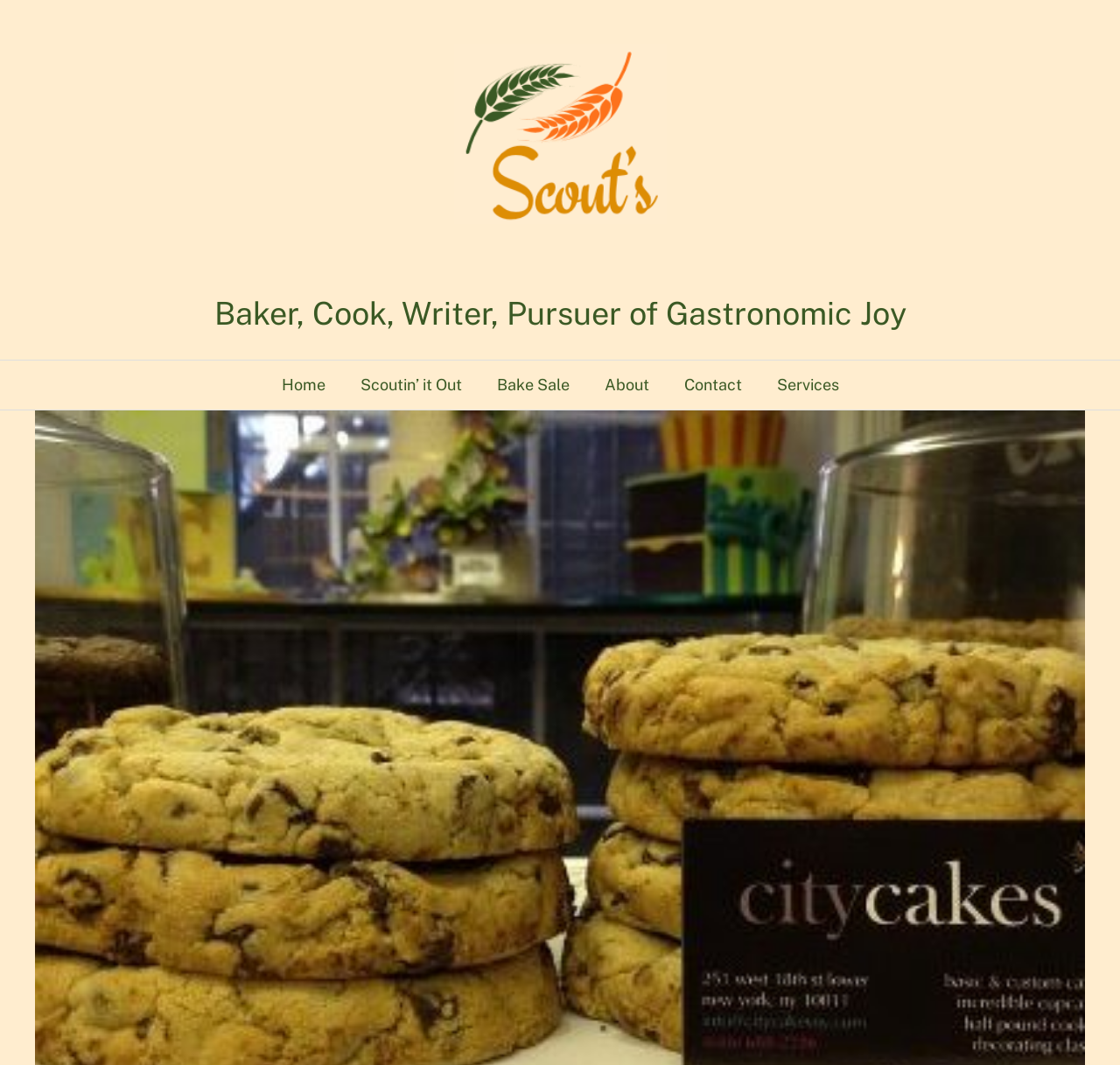Carefully examine the image and provide an in-depth answer to the question: What is the text on the link below the figure element?

There is no link element directly below the figure element. However, there is a link element within the figure element, but it does not have any OCR text or element description.